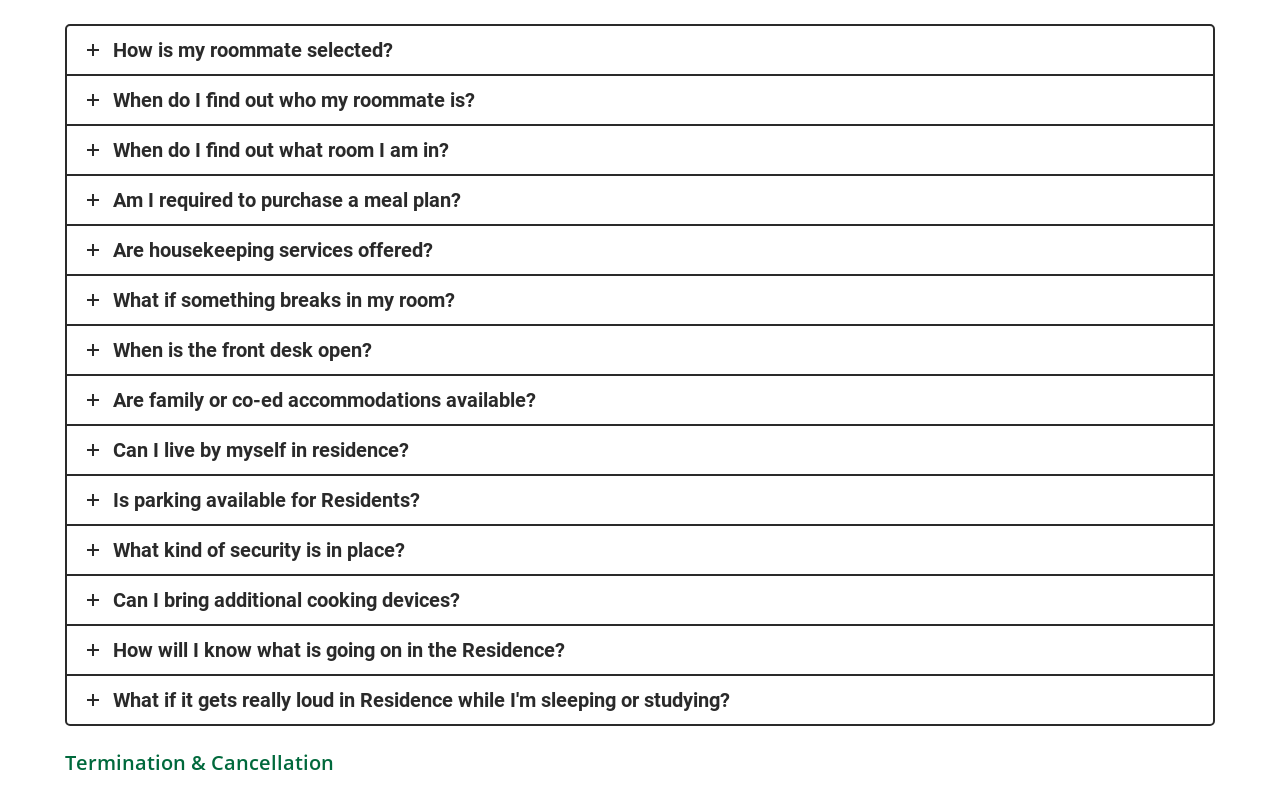Please examine the image and answer the question with a detailed explanation:
How many questions are asked on this webpage?

By counting the number of headings on the webpage, we can see that there are 15 questions asked, ranging from 'How is my roommate selected?' to 'What if it gets really loud in Residence while I'm sleeping or studying?'.